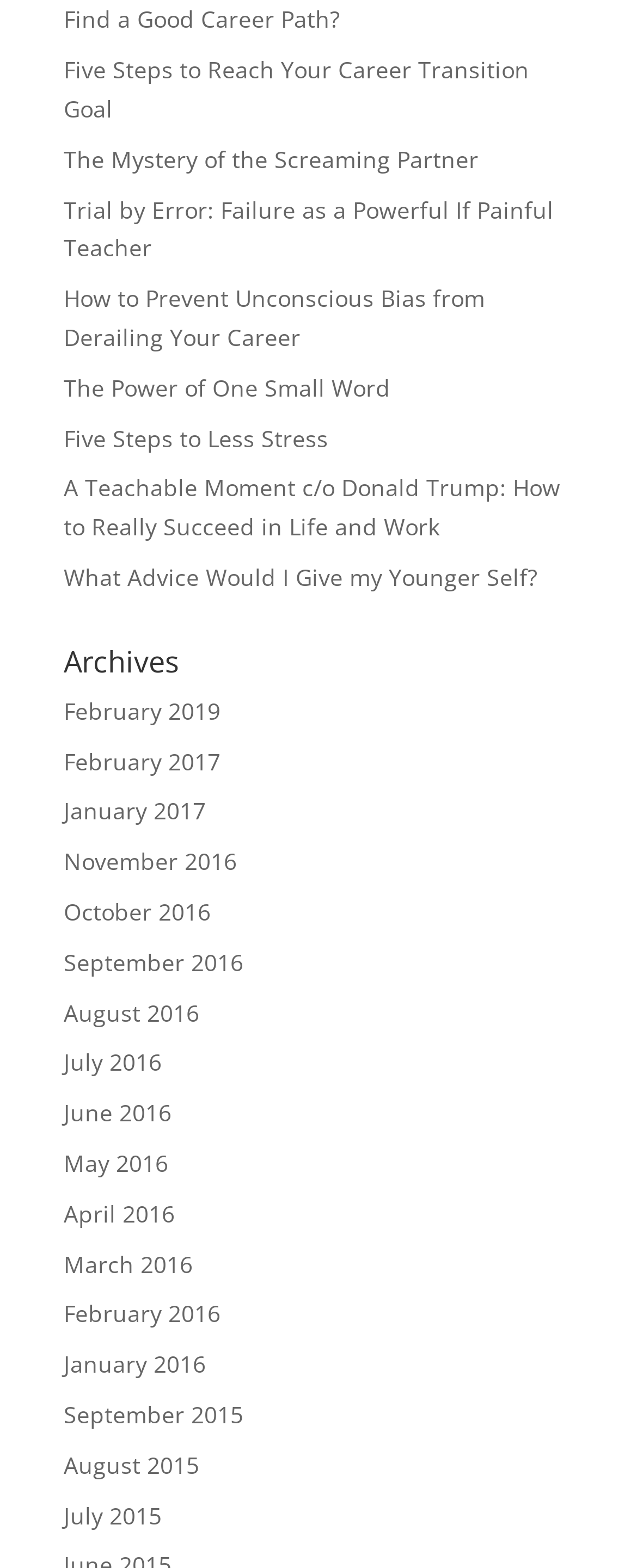Locate the UI element described by Five Steps to Less Stress in the provided webpage screenshot. Return the bounding box coordinates in the format (top-left x, top-left y, bottom-right x, bottom-right y), ensuring all values are between 0 and 1.

[0.1, 0.269, 0.515, 0.289]